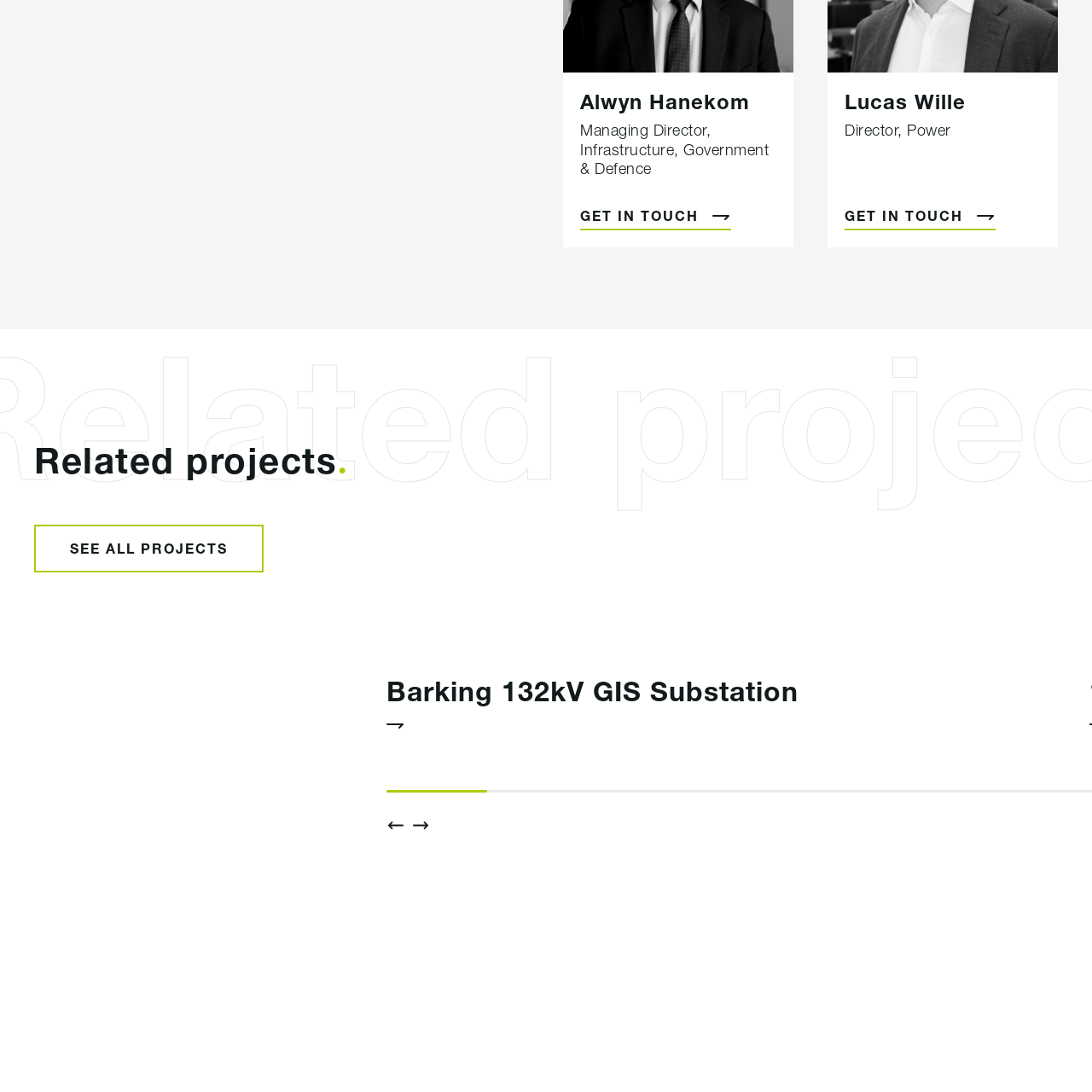Where is the image positioned?
Analyze the image surrounded by the red bounding box and provide a thorough answer.

According to the caption, the image is positioned within a web interface, which implies that it is displayed on a website or online platform. Therefore, the answer is web interface.